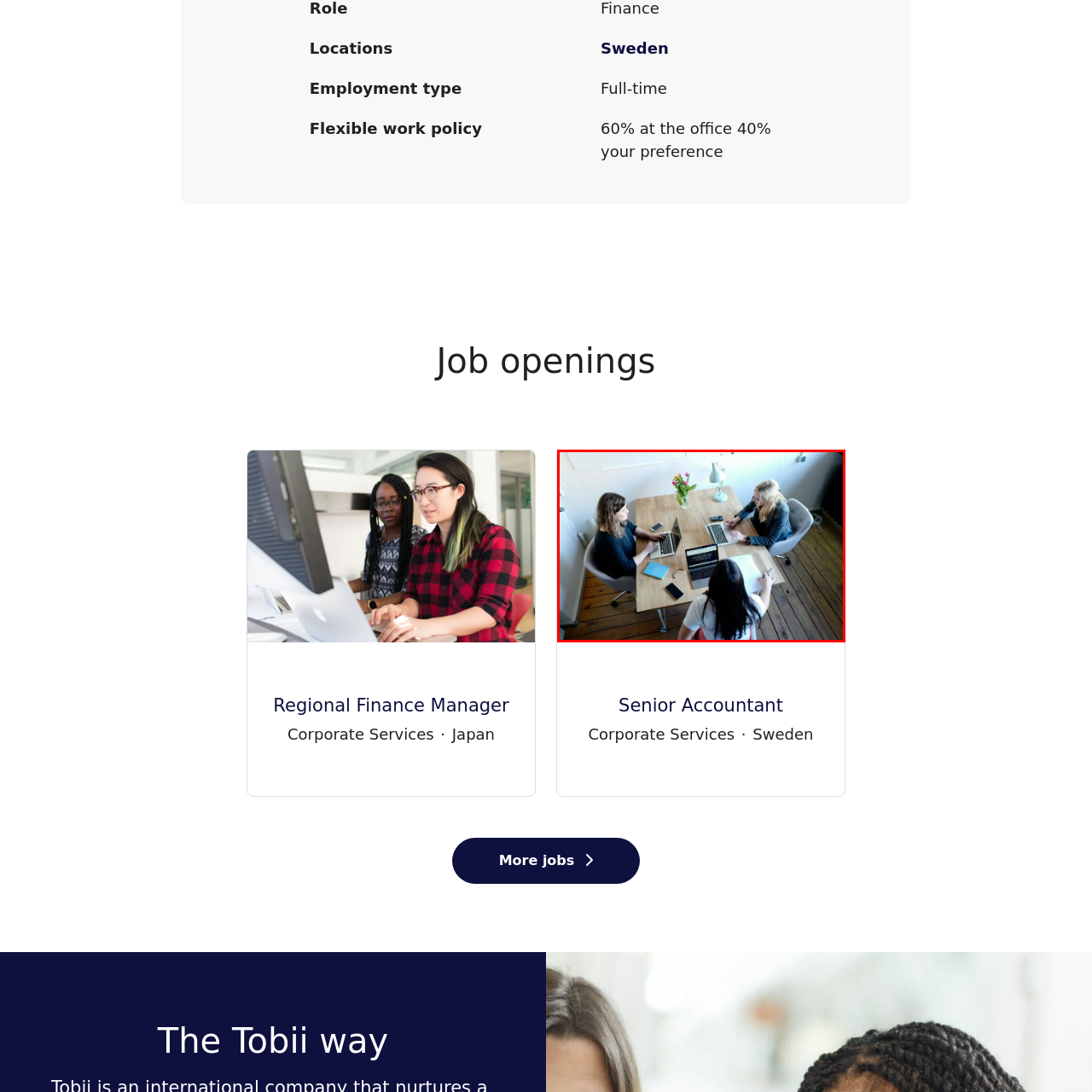Describe in detail the portion of the image that is enclosed within the red boundary.

The image depicts a collaborative work environment where three women are engaged in a meeting around a modern wooden table. Each woman is focused on their laptop, suggesting a productive session. In the center of the table, a small vase holds colorful flowers, adding a touch of vibrancy to the workspace. The setting is illuminated with natural light, creating an inviting atmosphere. Various personal items, including a smartphone and a notebook, are scattered on the table, indicating an informal yet organized approach to their work. This collaborative setup reflects a flexible work policy, highlighting an environment conducive to teamwork and creativity, akin to what might be found in a corporate services setting in places like Sweden.